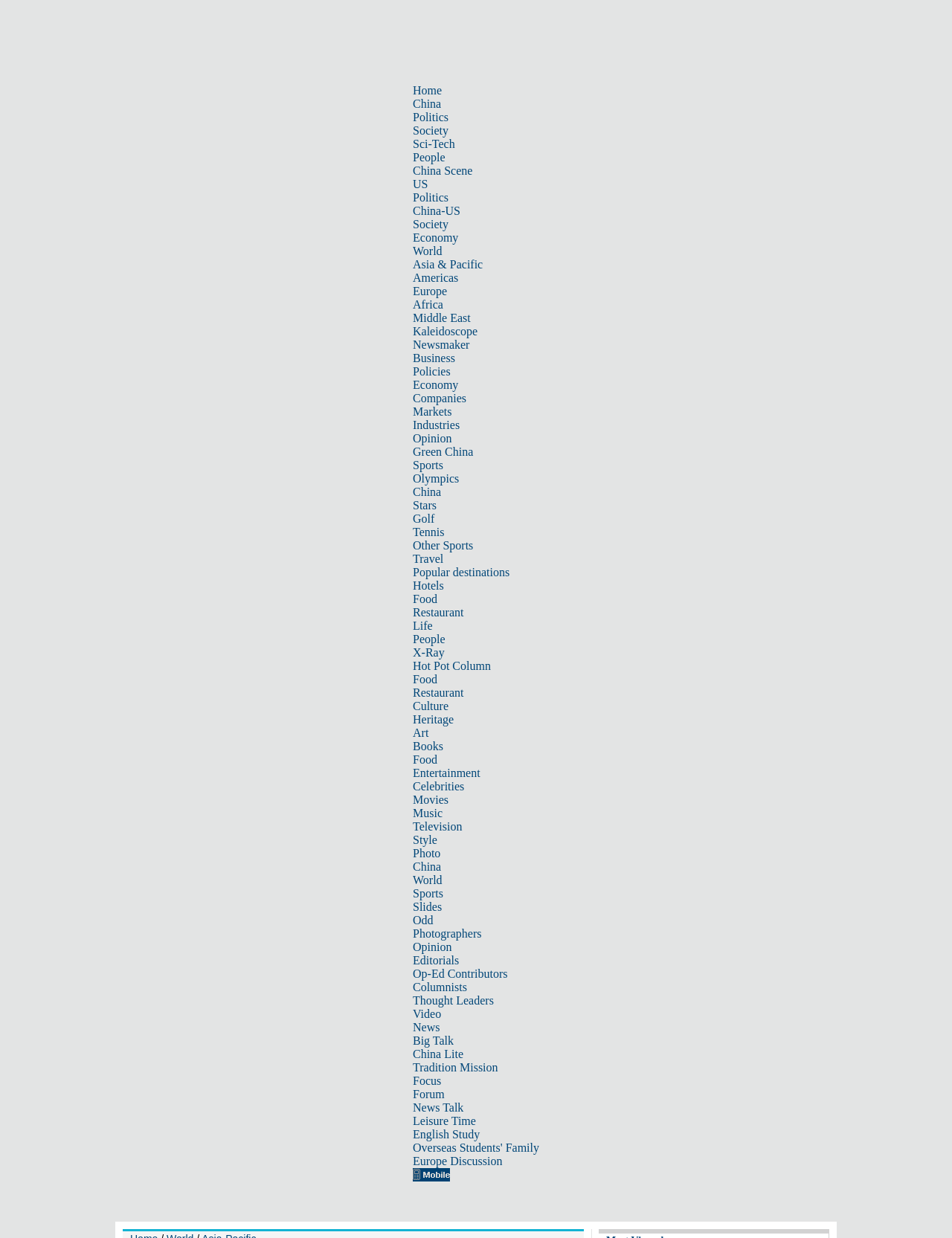What is the section of the website that contains the article 'More sea turtles are eating deadly plastic'?
Based on the image, answer the question with a single word or brief phrase.

Asia-Pacific